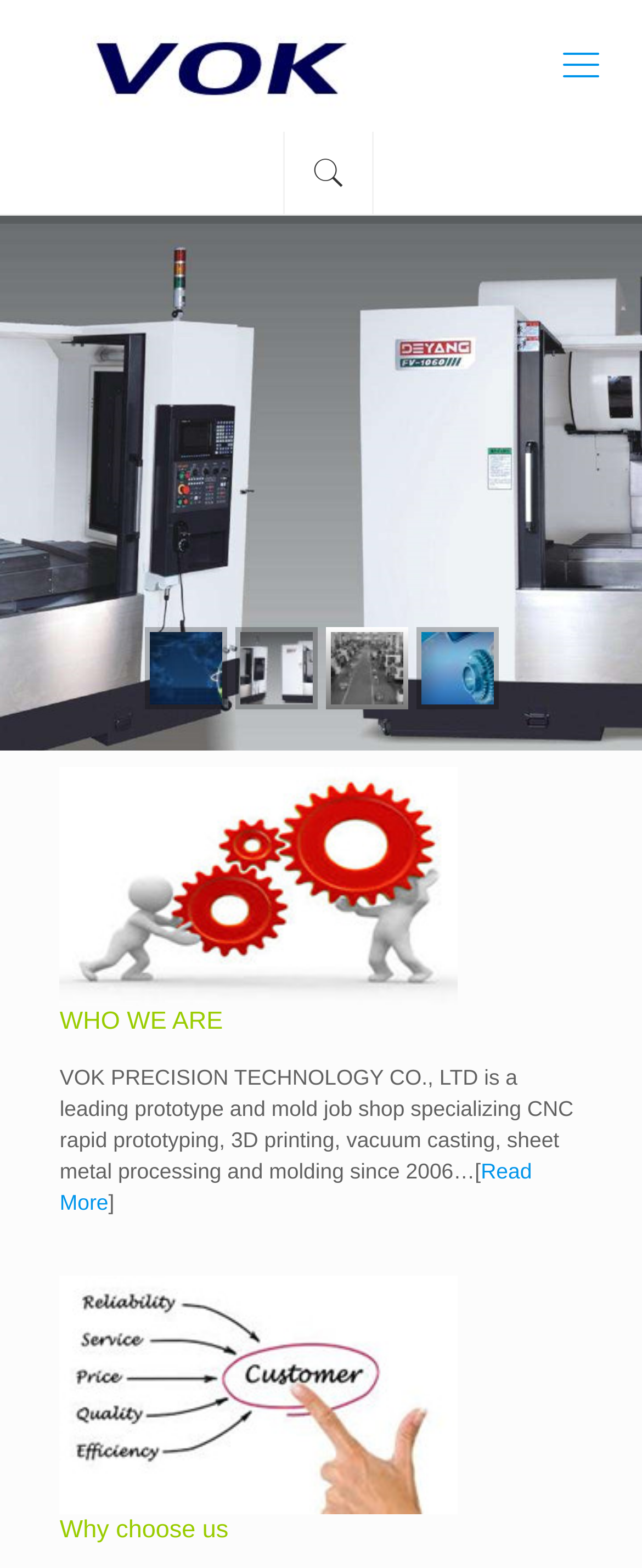Explain the contents of the webpage comprehensively.

The webpage is about Vokmodel, a company that specializes in prototype and mold job shop services. At the top left of the page, there is a logo of Vokmodel, which is an image with a link. To the right of the logo, there are three icons, each with a link. 

Below the logo and icons, there is a large image that takes up most of the width of the page. 

Underneath the image, there is a heading that reads "WHO WE ARE". Below this heading, there is a paragraph of text that describes the company, mentioning its services and experience since 2006. The text is followed by a "Read More" link.

Further down the page, there is another image, and below it, a heading that reads "Why choose us".